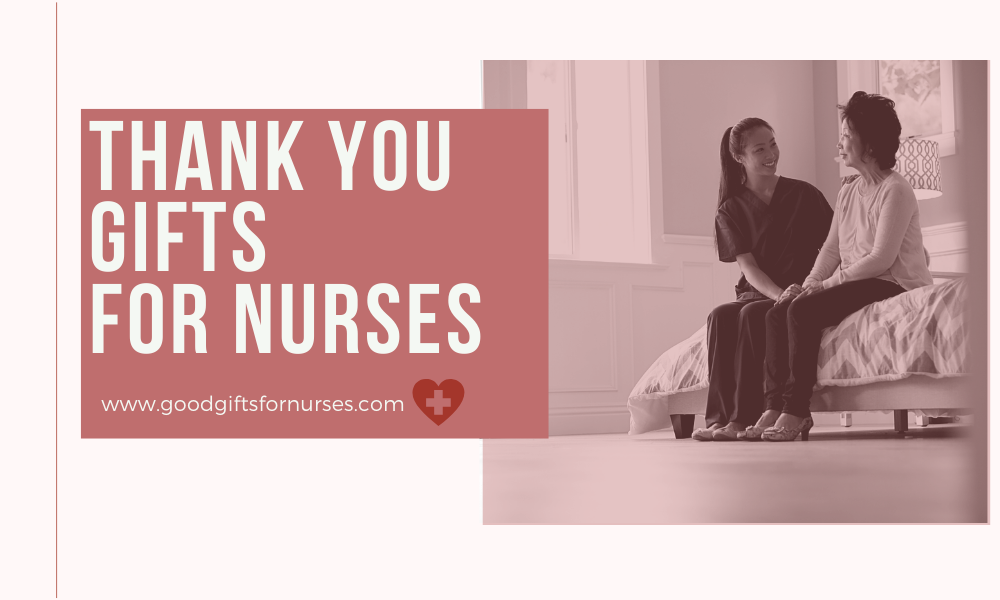Use the information in the screenshot to answer the question comprehensively: What is the nurse wearing?

The nurse is depicted in a warm and friendly interaction with another woman, and she is dressed in scrubs, which symbolize her role as a nurse.